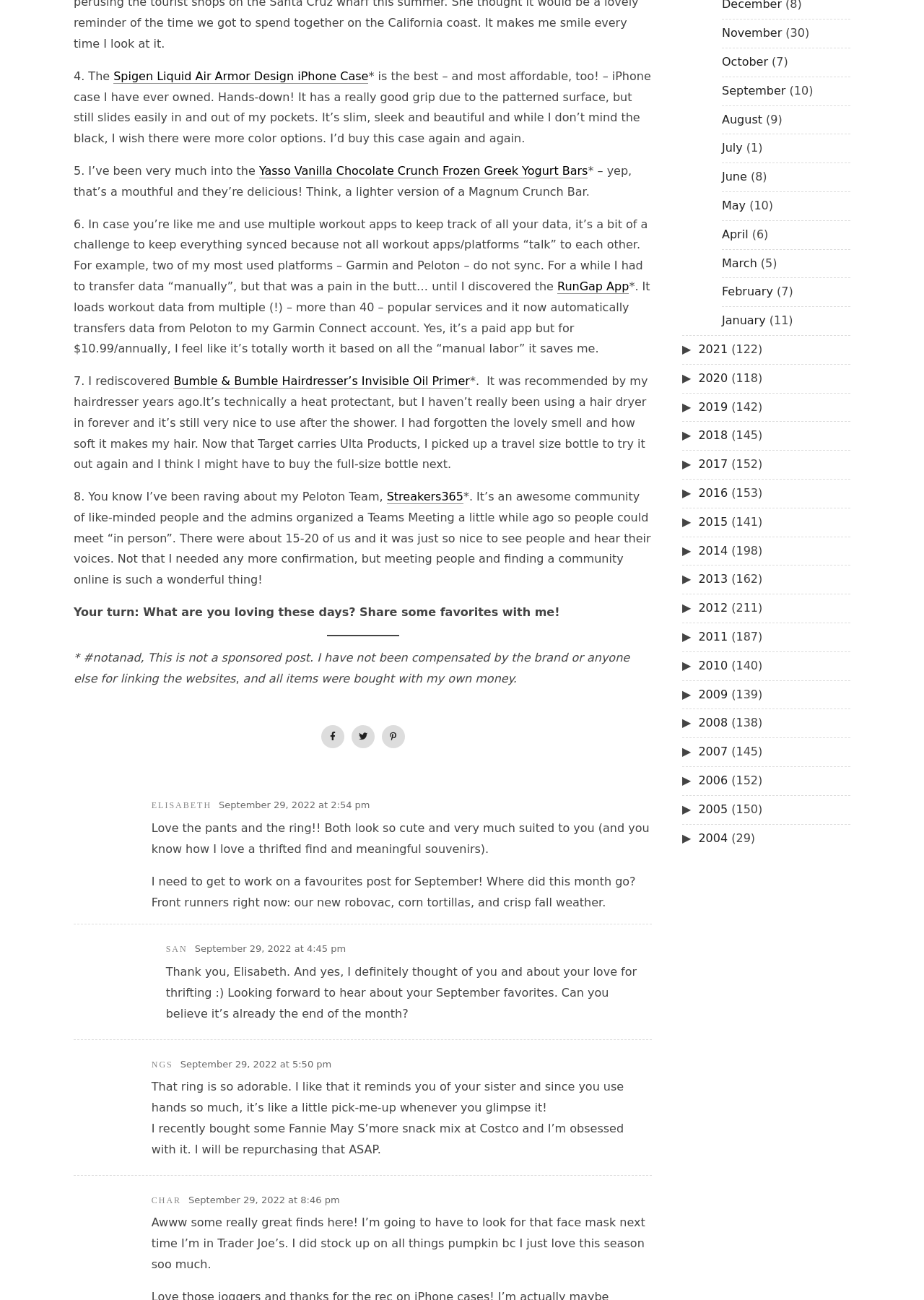Highlight the bounding box coordinates of the element that should be clicked to carry out the following instruction: "Click the link to Spigen Liquid Air Armor Design iPhone Case". The coordinates must be given as four float numbers ranging from 0 to 1, i.e., [left, top, right, bottom].

[0.123, 0.053, 0.399, 0.064]